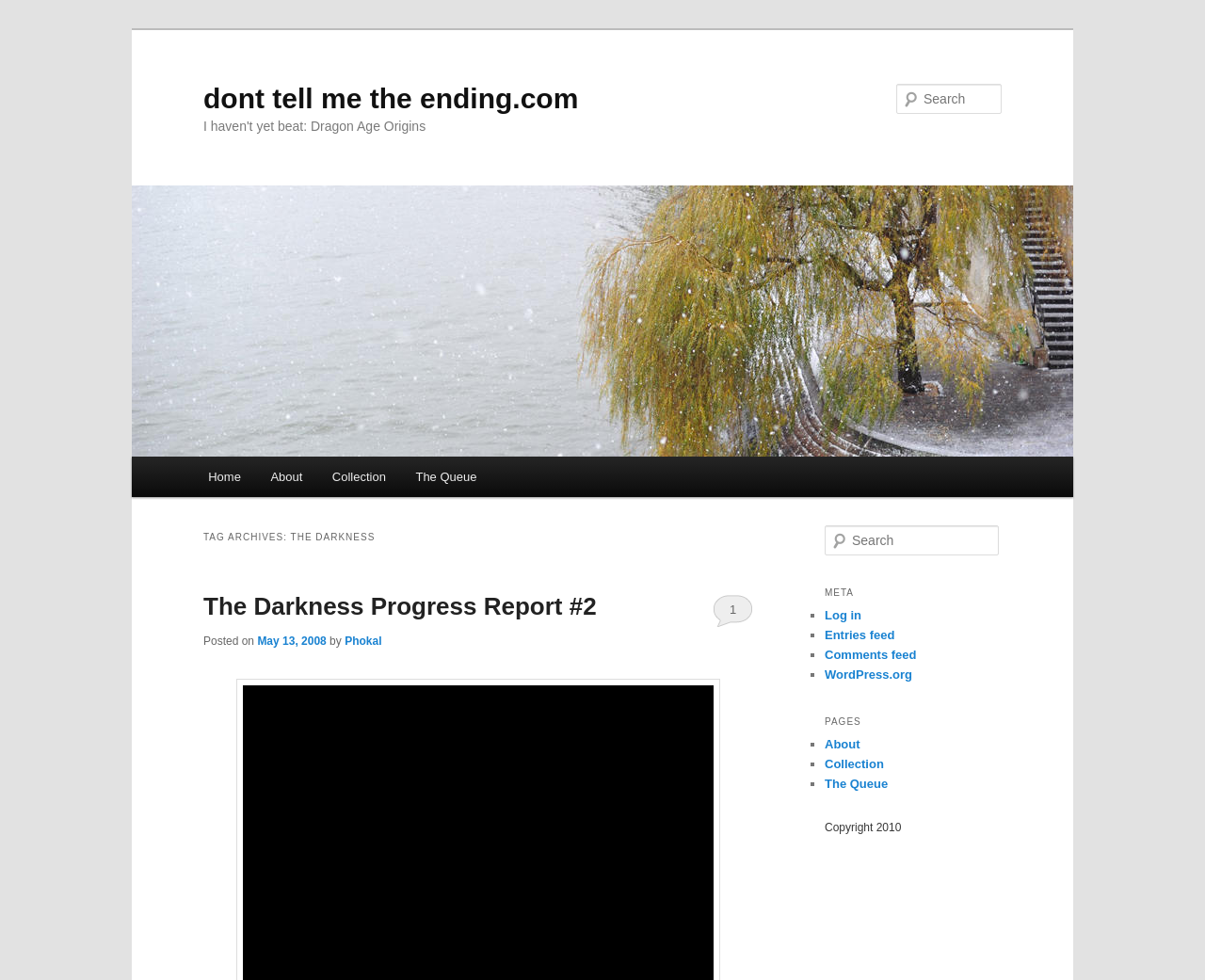Find the bounding box coordinates for the HTML element described in this sentence: "parent_node: Website name="url"". Provide the coordinates as four float numbers between 0 and 1, in the format [left, top, right, bottom].

None